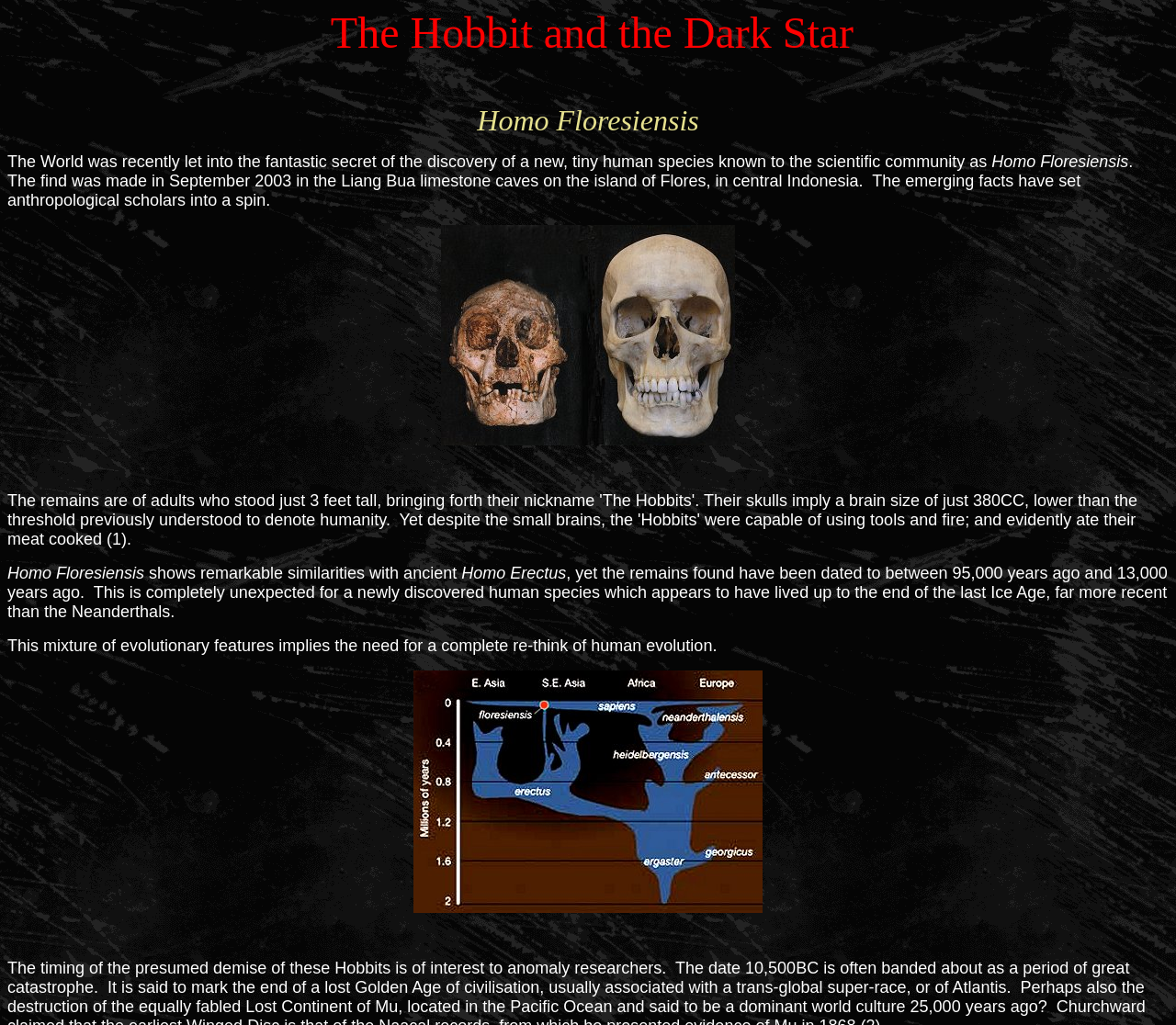How many images are on the webpage?
Based on the image, give a one-word or short phrase answer.

2